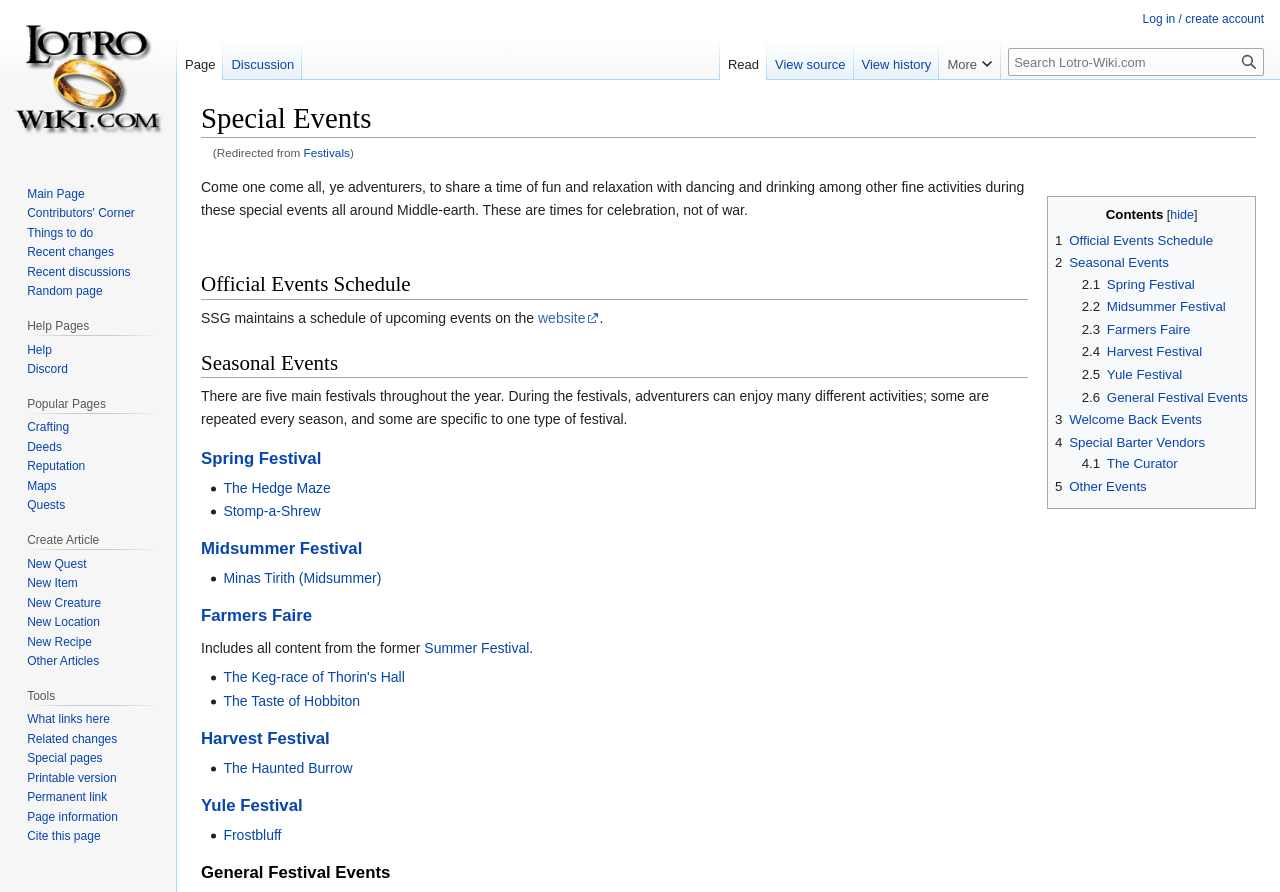Please identify the bounding box coordinates of the clickable area that will allow you to execute the instruction: "Visit the main page".

[0.006, 0.0, 0.131, 0.179]